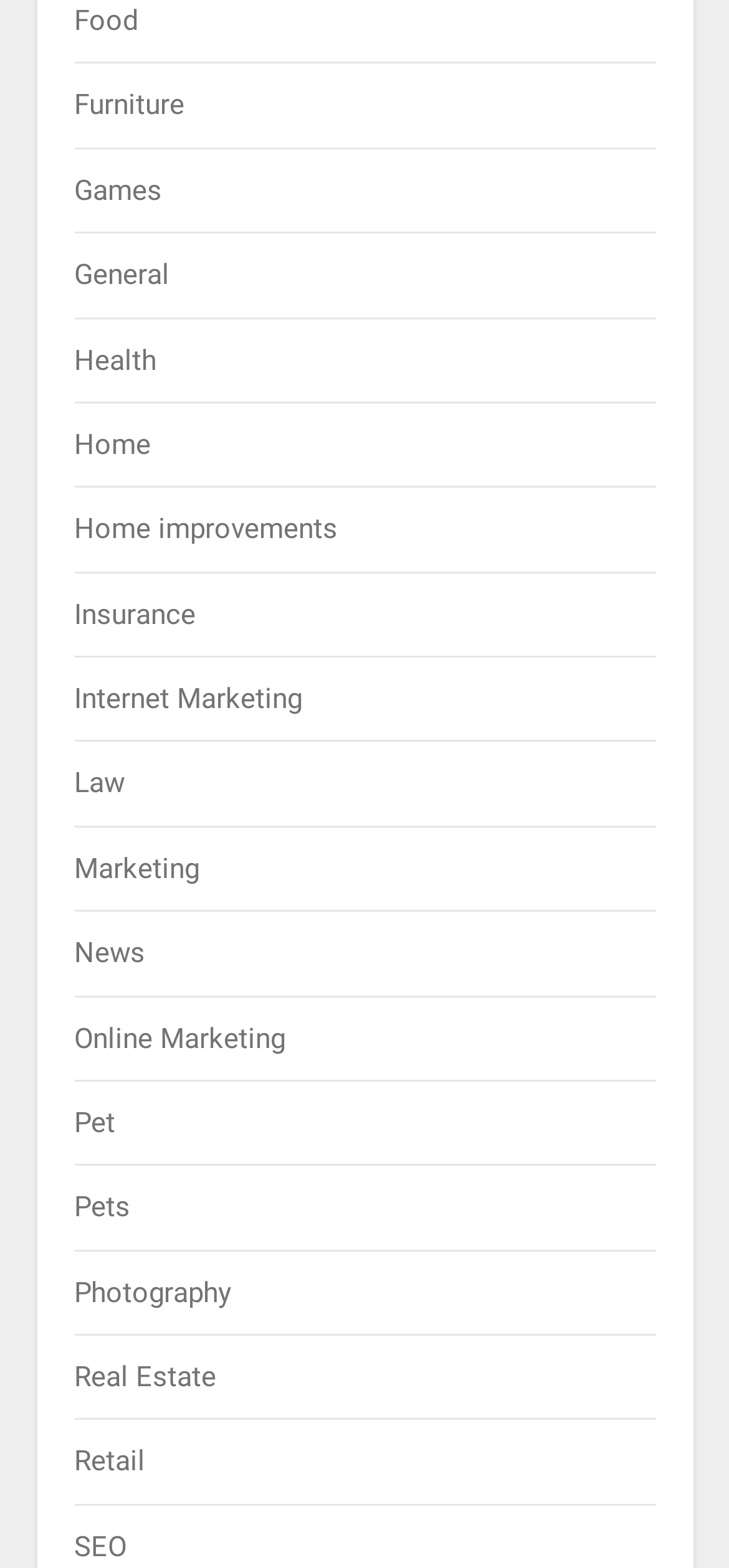Use a single word or phrase to answer the question: 
How many categories are there on the webpage?

23